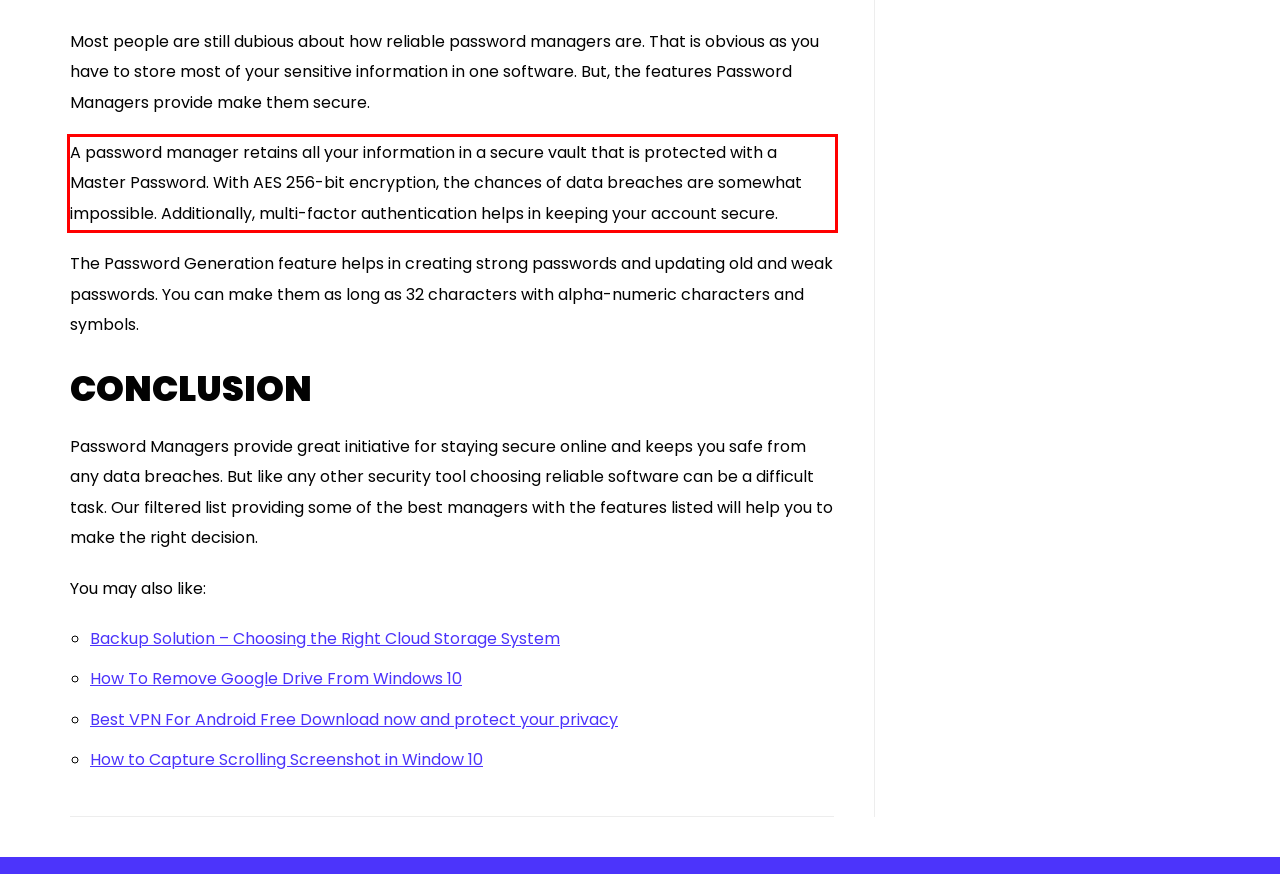Please analyze the screenshot of a webpage and extract the text content within the red bounding box using OCR.

A password manager retains all your information in a secure vault that is protected with a Master Password. With AES 256-bit encryption, the chances of data breaches are somewhat impossible. Additionally, multi-factor authentication helps in keeping your account secure.